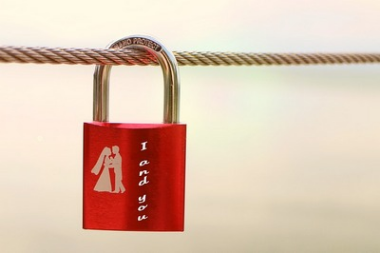What is the background of the image?
Refer to the image and provide a one-word or short phrase answer.

Softly blurred